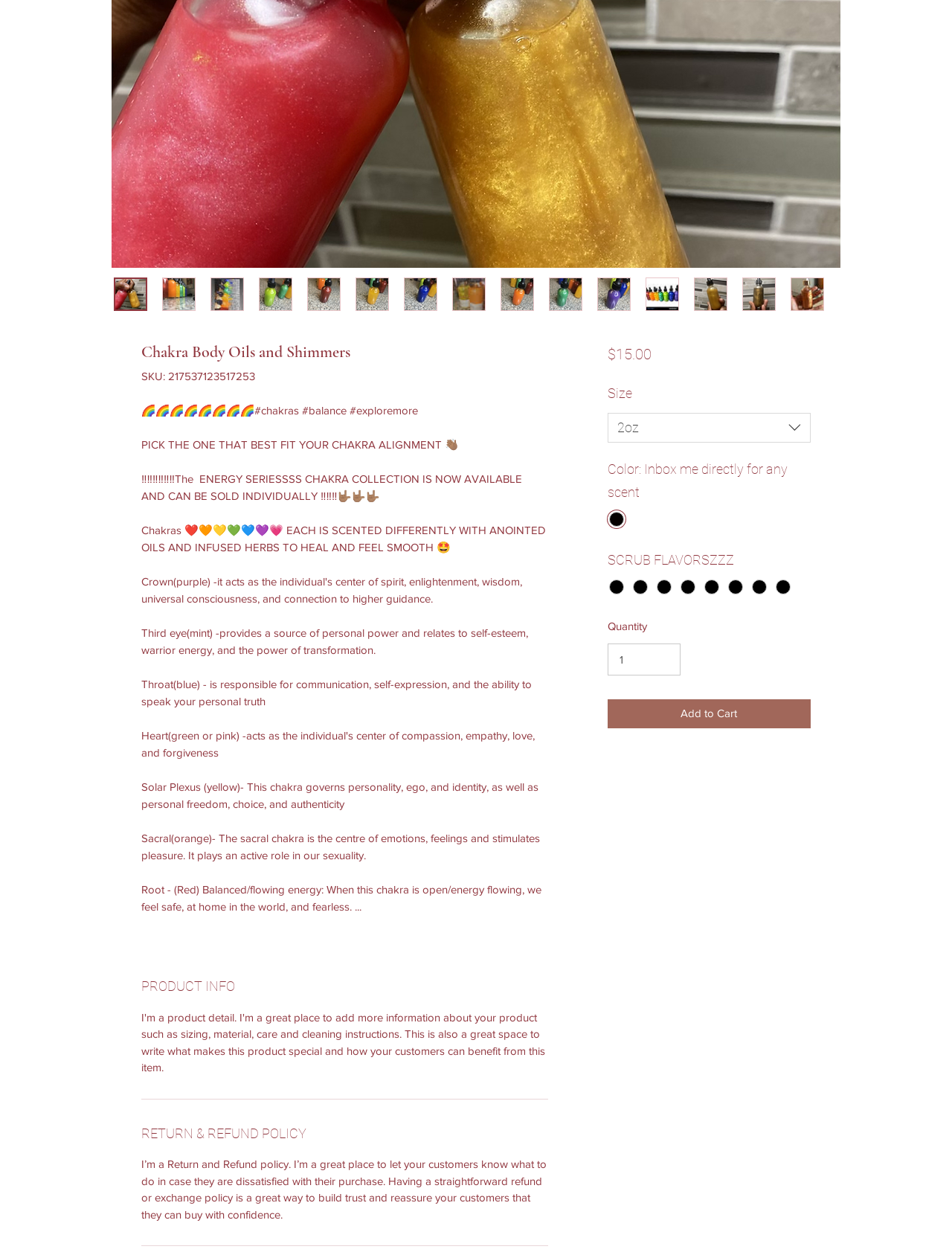Identify the bounding box coordinates for the UI element mentioned here: "Add to Cart". Provide the coordinates as four float values between 0 and 1, i.e., [left, top, right, bottom].

[0.638, 0.557, 0.852, 0.58]